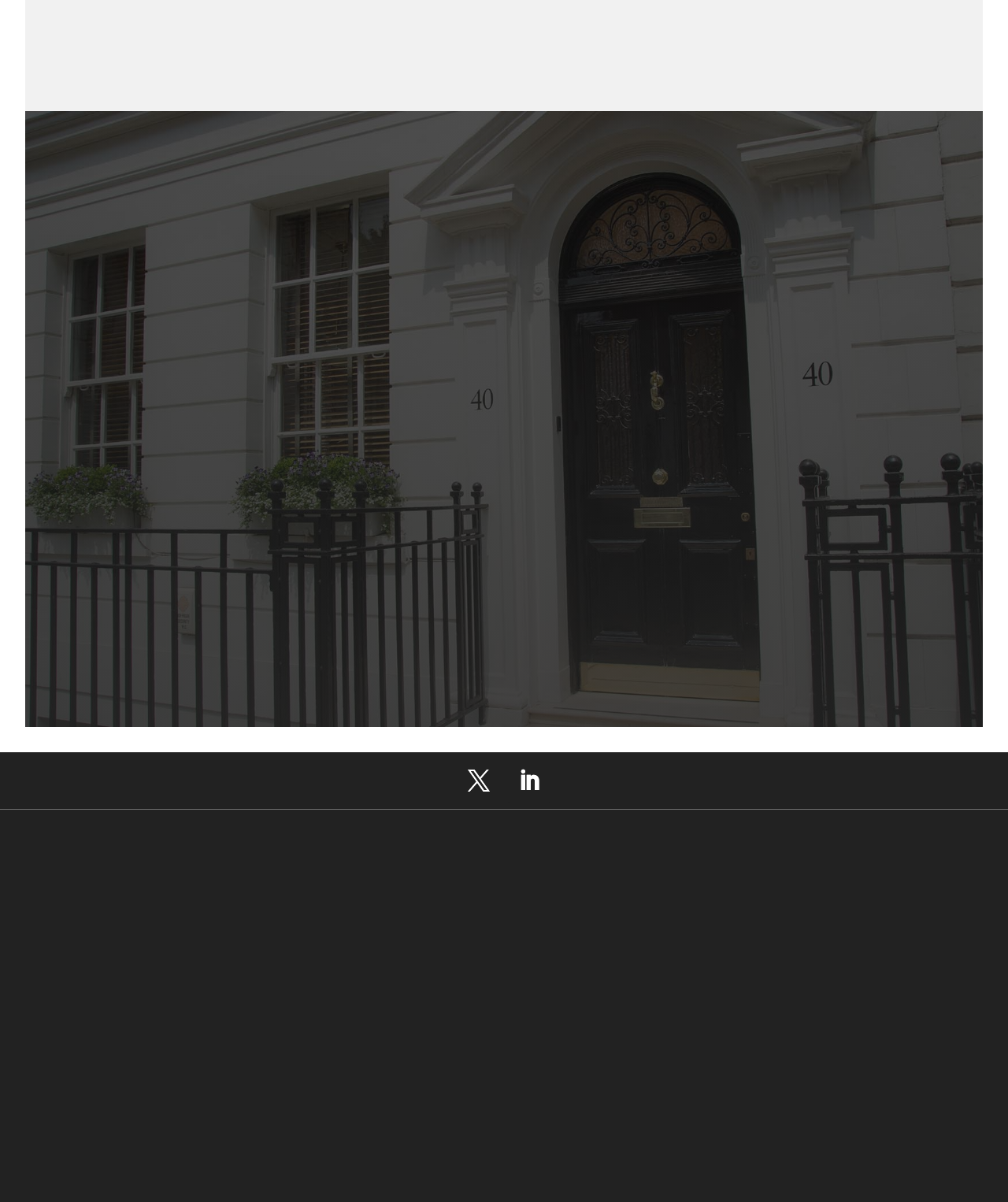What is the phone number of the law firm?
Using the visual information, answer the question in a single word or phrase.

020 7580 7313